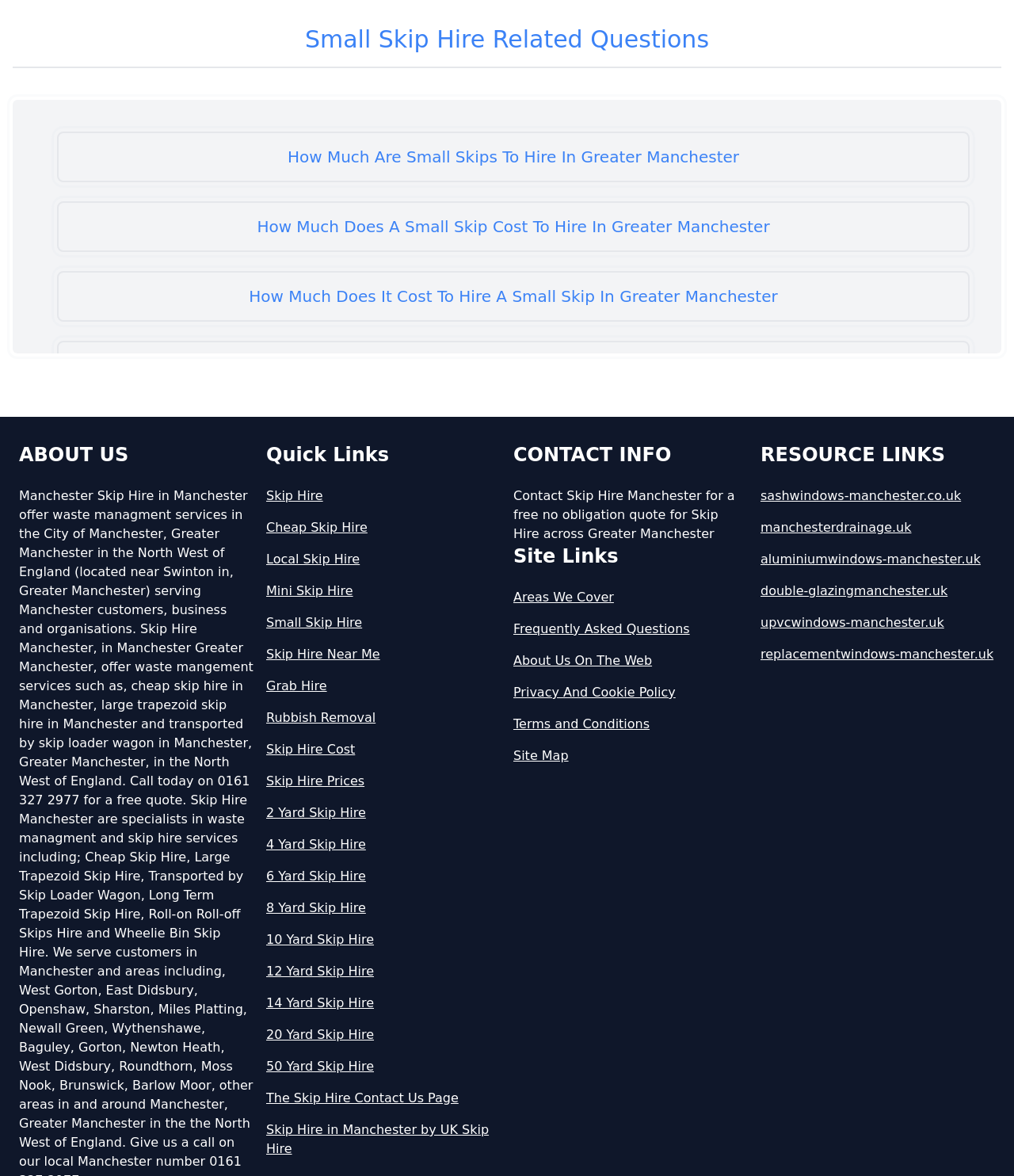What is the membership of Skip Hire Manchester?
Make sure to answer the question with a detailed and comprehensive explanation.

Skip Hire Manchester is a member of the National Construction Council, as mentioned in the 'Memberships' section, indicating their affiliation with a reputable industry organization.